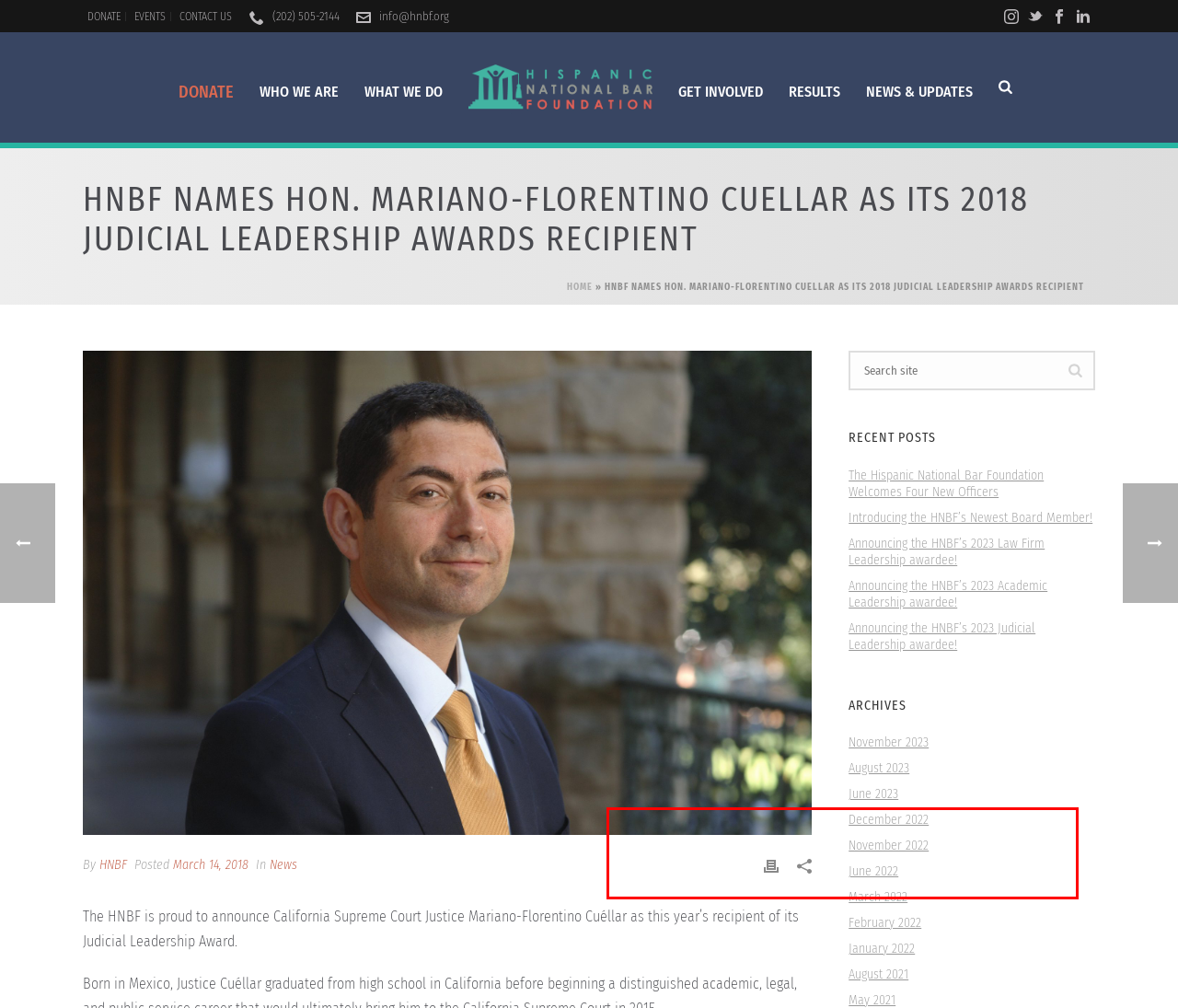Identify the text within the red bounding box on the webpage screenshot and generate the extracted text content.

The Hispanic National Bar Foundation’s (HNBF) mission is to help Hispanics achieve their potential through access to higher education and increase diversity in the legal profession. We seek to create a culture in the Hispanic community where higher education is the expectation rather than the exception.